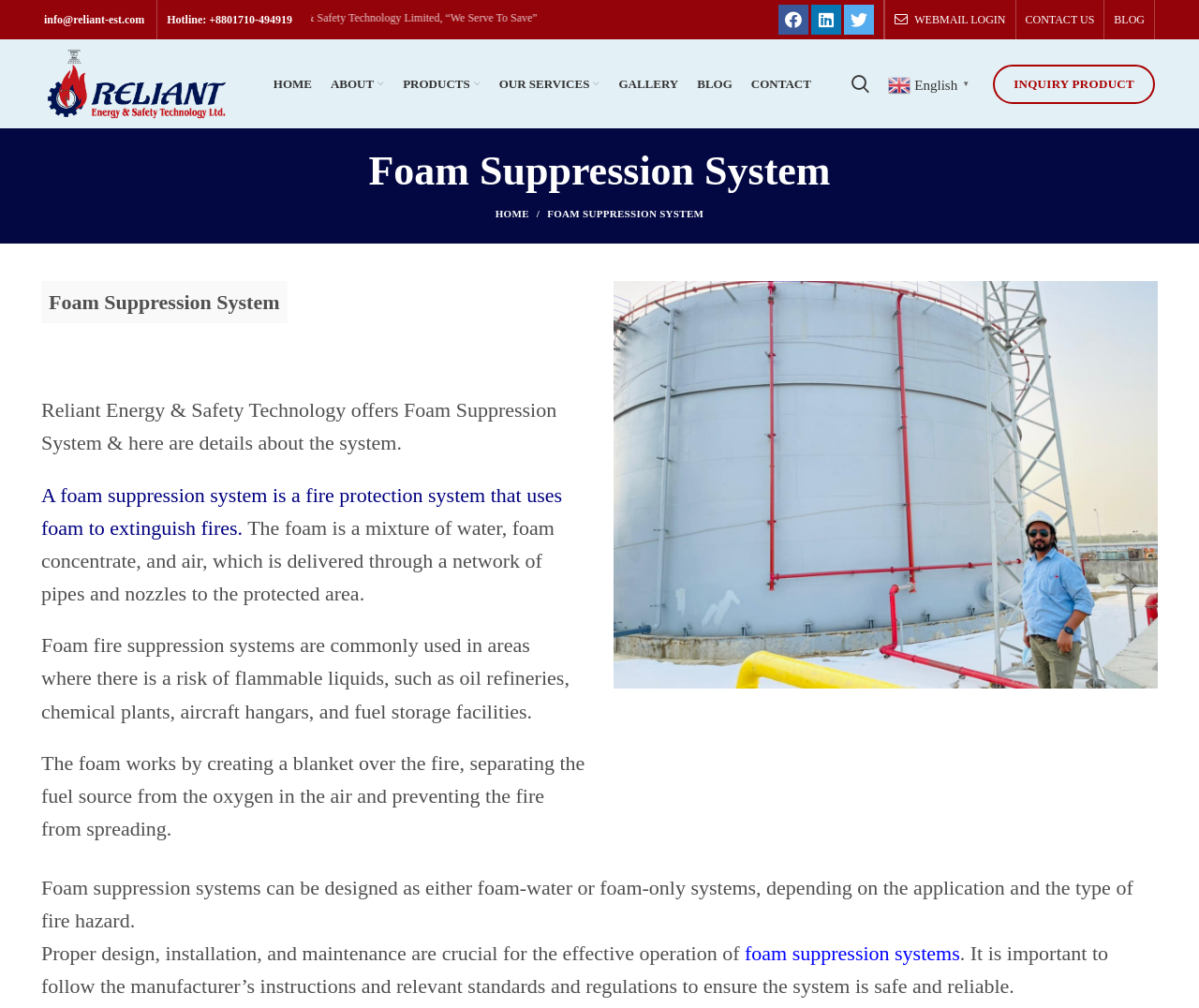Examine the screenshot and answer the question in as much detail as possible: What is the importance of proper design, installation, and maintenance of foam suppression systems?

I found the answer by reading the text on the webpage, which explains that proper design, installation, and maintenance are crucial for the effective operation of foam suppression systems. This is because the system needs to be safe and reliable to prevent fires from spreading.